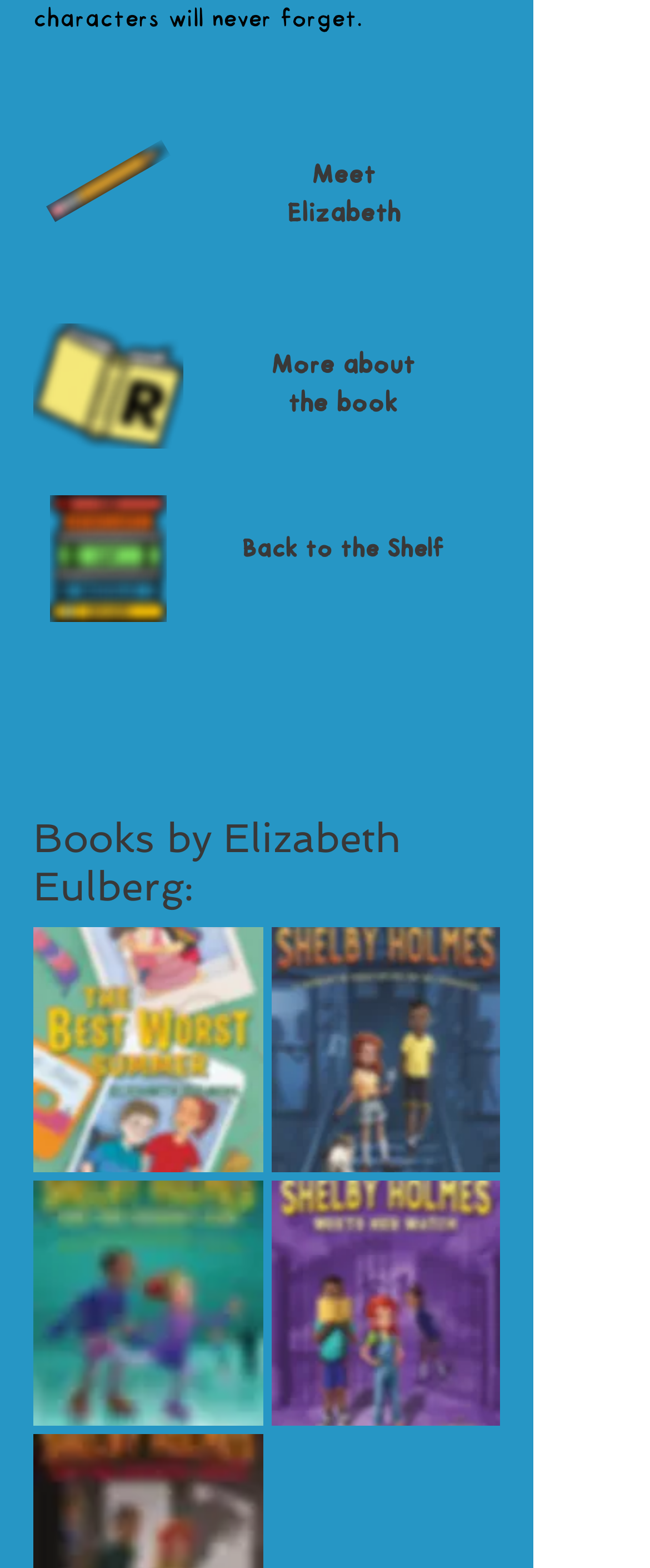Given the webpage screenshot and the description, determine the bounding box coordinates (top-left x, top-left y, bottom-right x, bottom-right y) that define the location of the UI element matching this description: parent_node: Meet

[0.205, 0.045, 0.615, 0.089]